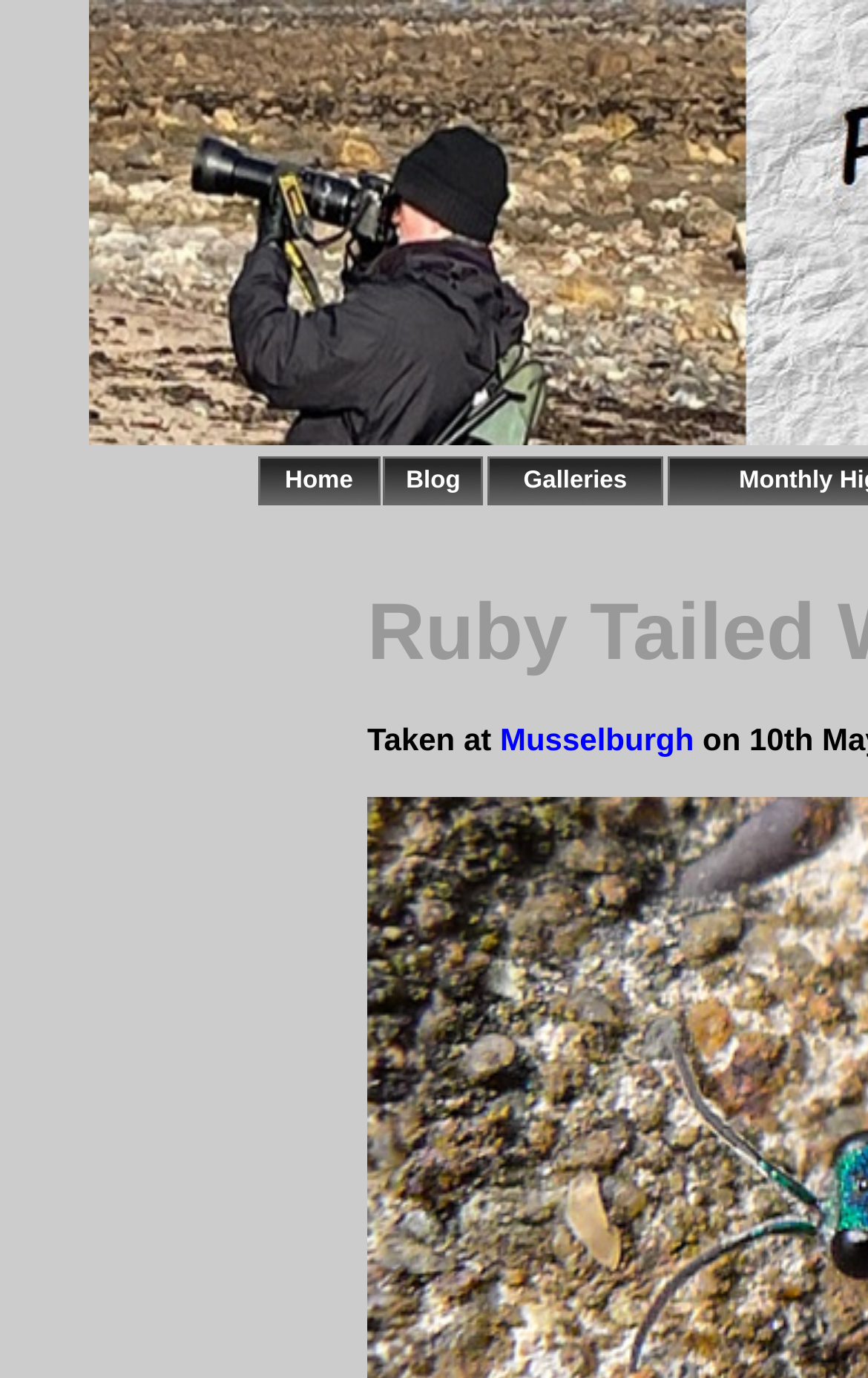Give a one-word or phrase response to the following question: What is the text of the first link under 'Galleries'?

Musselburgh